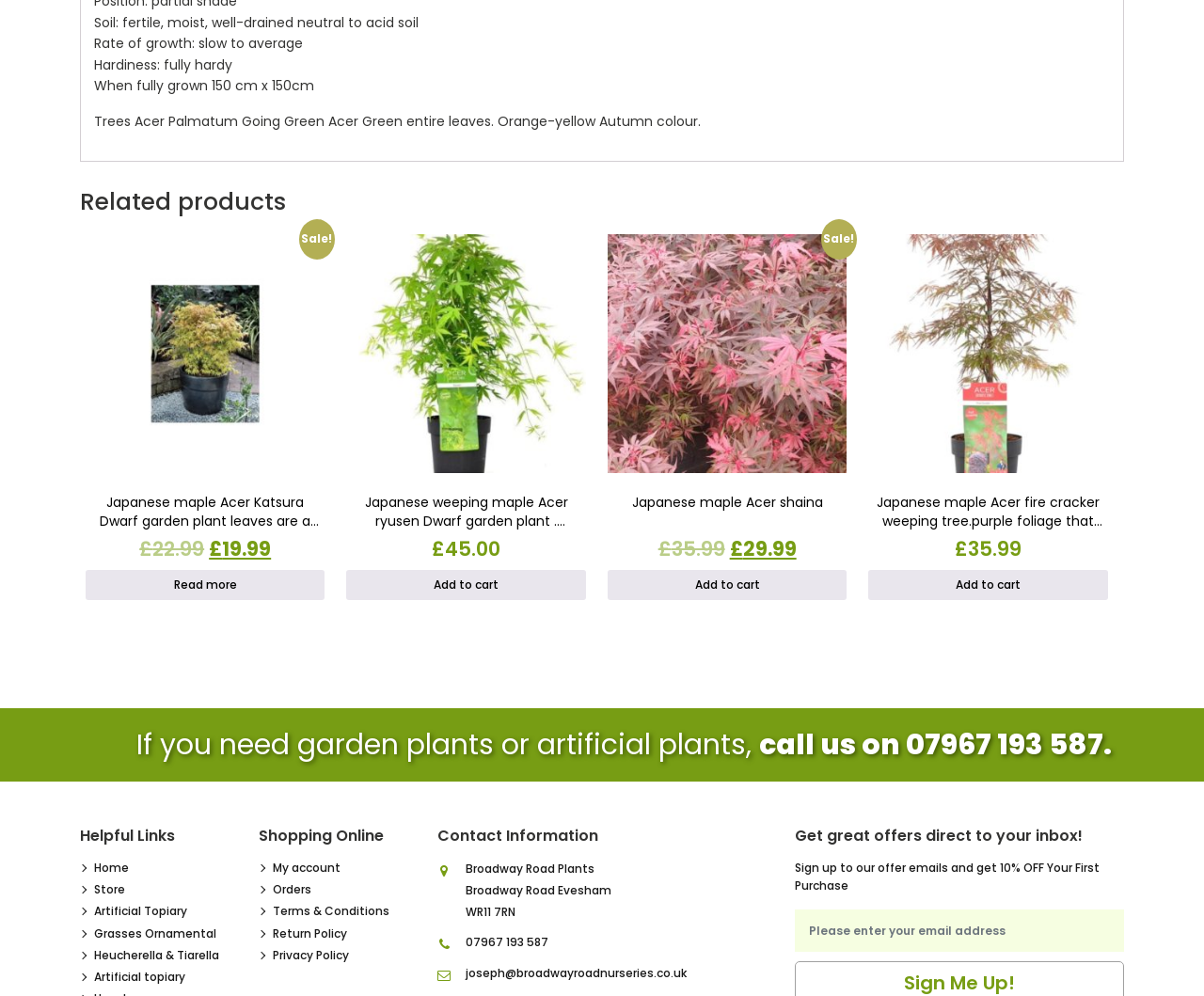Respond concisely with one word or phrase to the following query:
What is the benefit of signing up to the offer emails?

10% OFF Your First Purchase